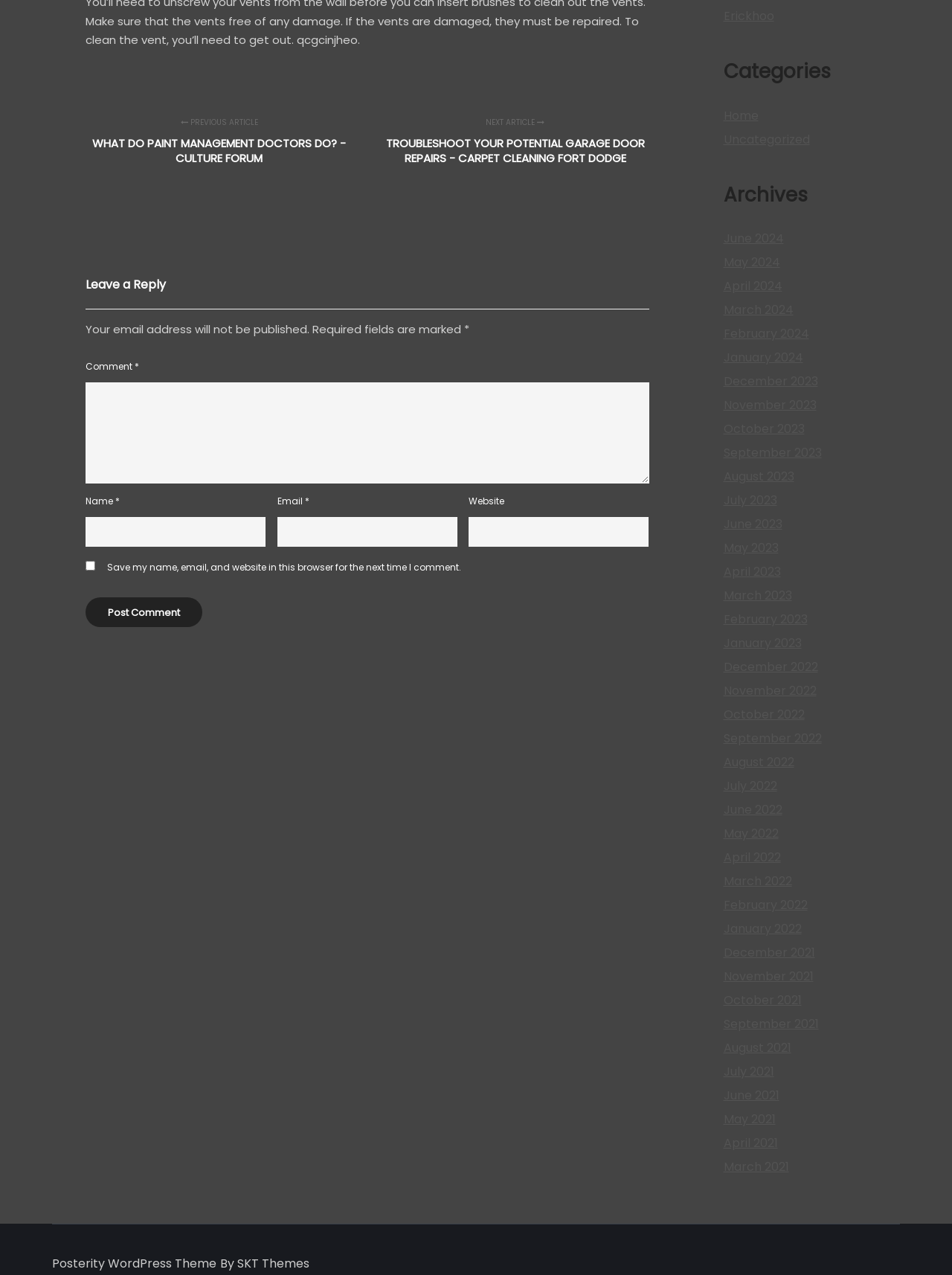How many months are listed under the 'Archives' section?
Give a one-word or short phrase answer based on the image.

24